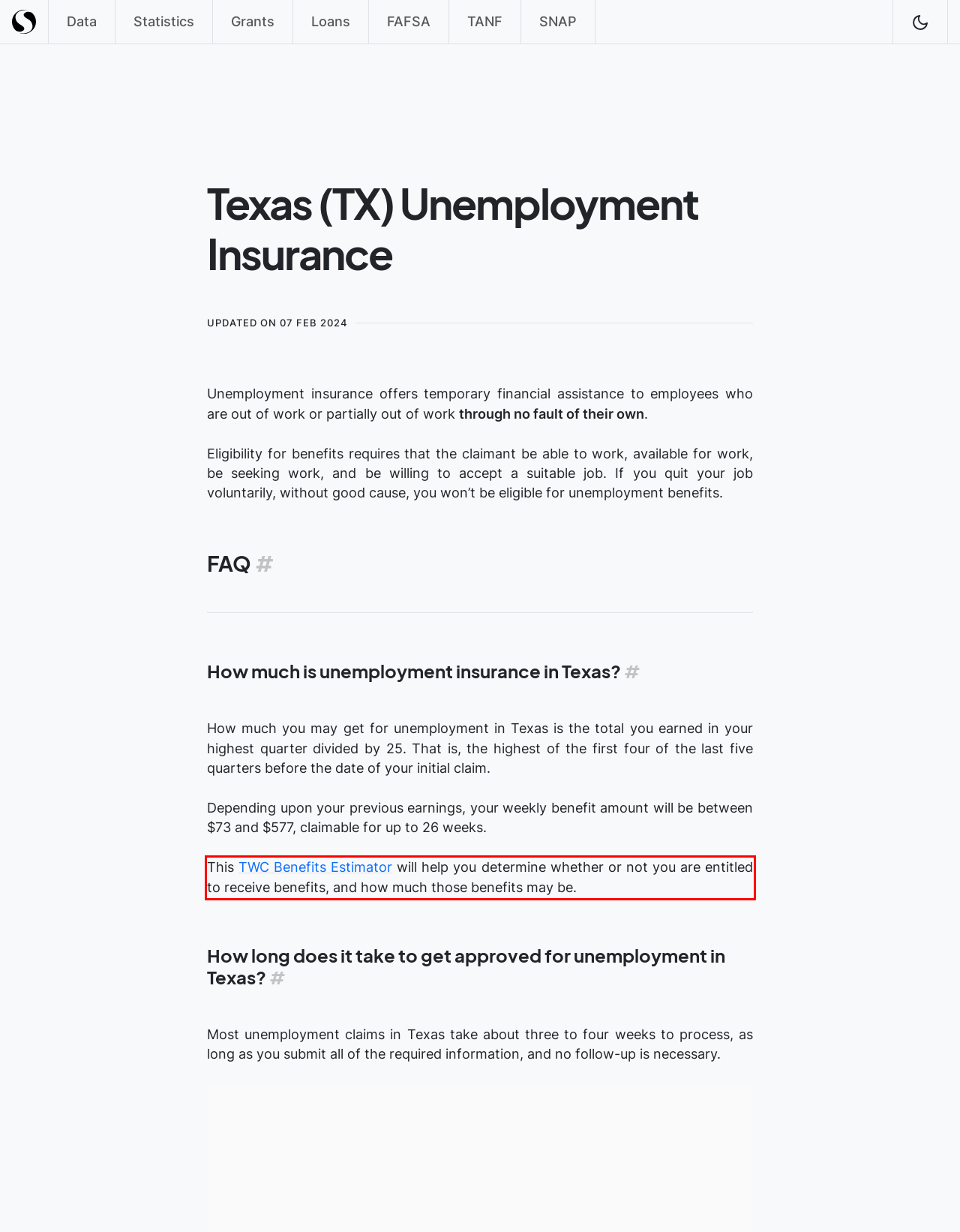Look at the provided screenshot of the webpage and perform OCR on the text within the red bounding box.

This TWC Benefits Estimator will help you determine whether or not you are entitled to receive benefits, and how much those benefits may be.